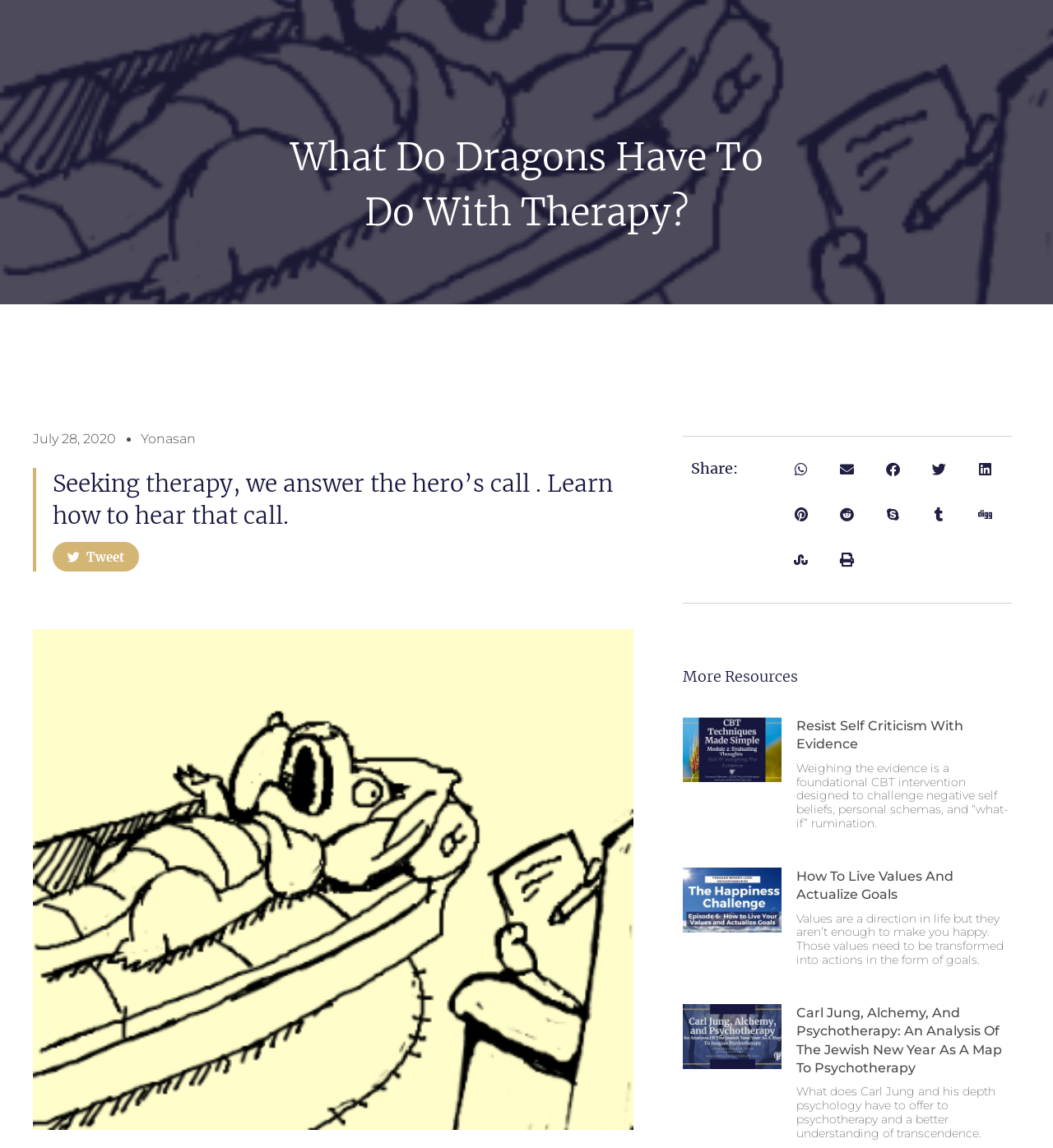Please find and provide the title of the webpage.

What Do Dragons Have To Do With Therapy?